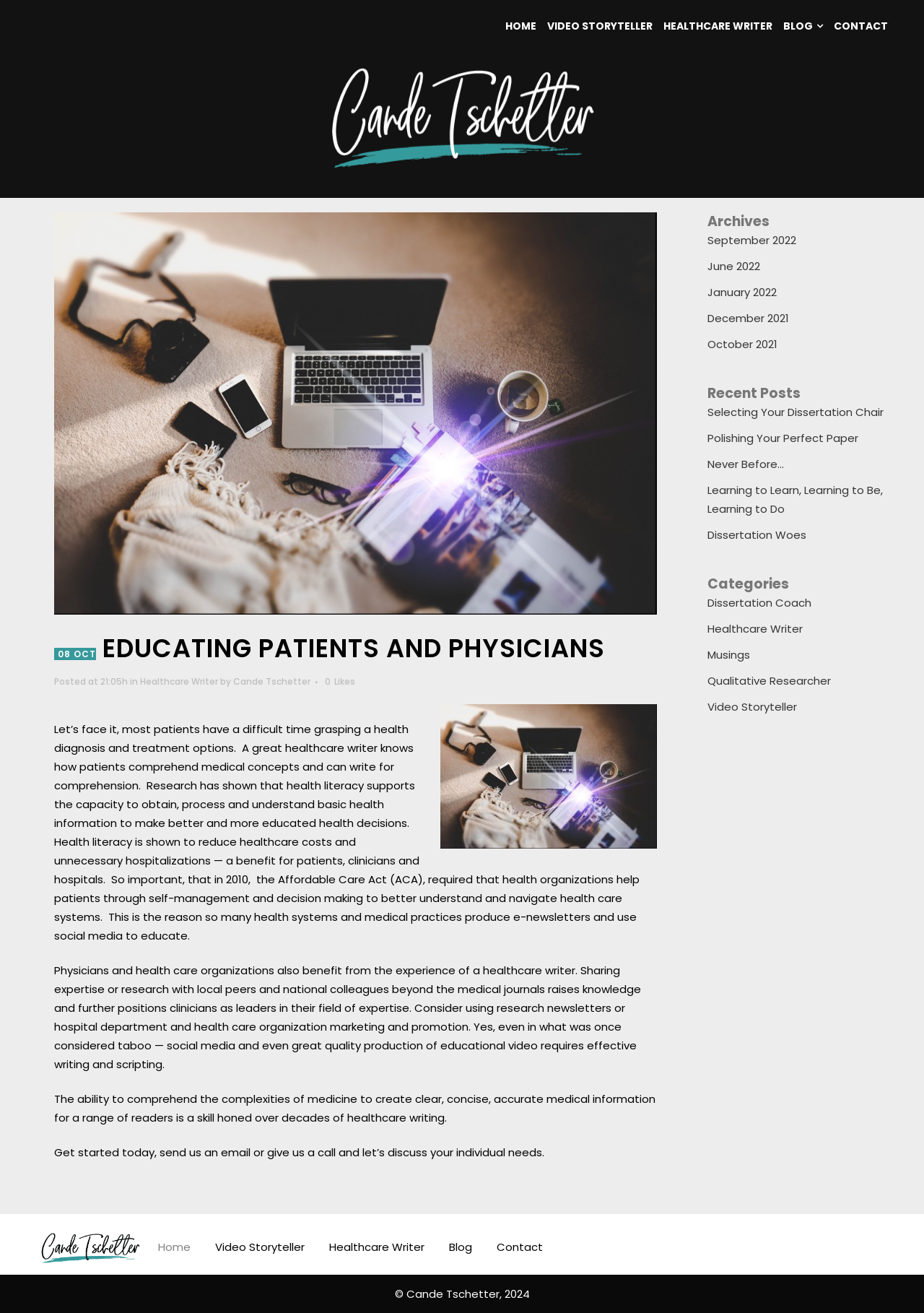Using the element description: "Contact", determine the bounding box coordinates. The coordinates should be in the format [left, top, right, bottom], with values between 0 and 1.

[0.891, 0.011, 0.961, 0.029]